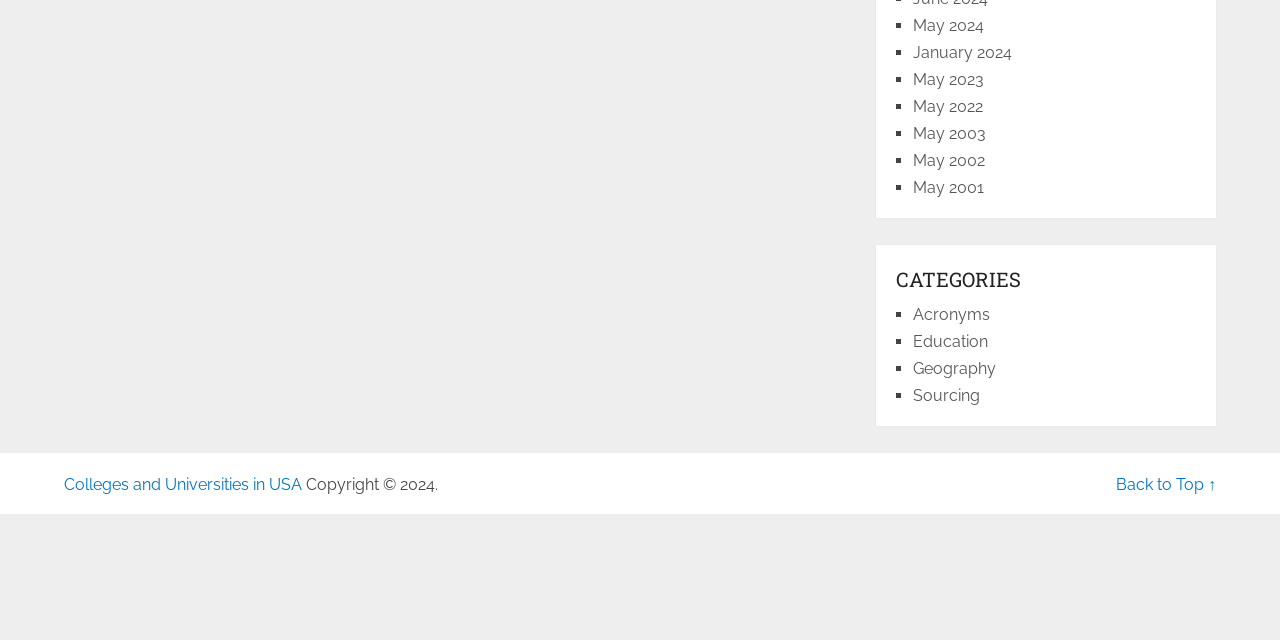Based on the provided description, "Back to Top ↑", find the bounding box of the corresponding UI element in the screenshot.

[0.872, 0.742, 0.95, 0.772]